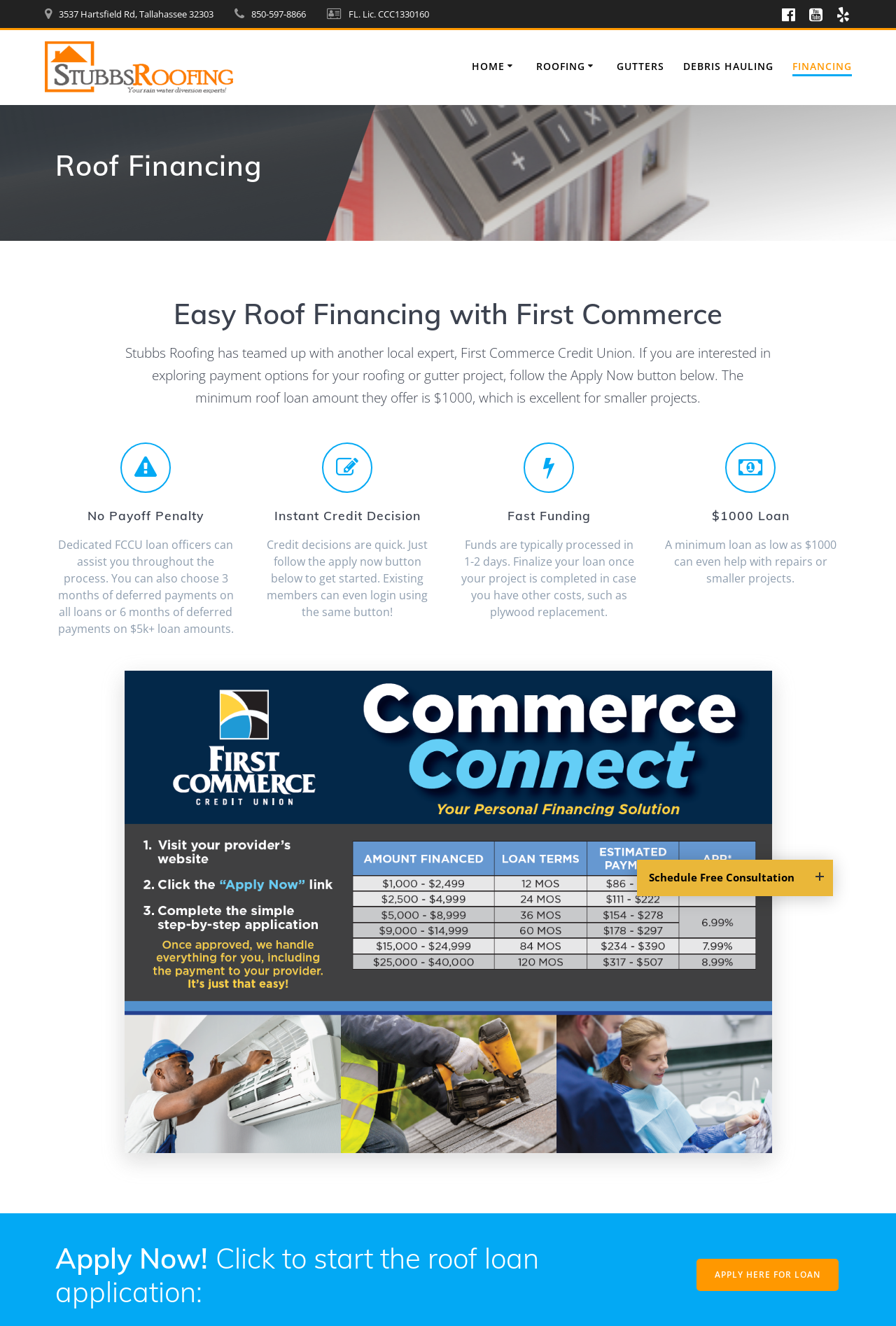What is the name of the company that Stubbs Roofing has teamed up with for financing?
Using the picture, provide a one-word or short phrase answer.

First Commerce Credit Union